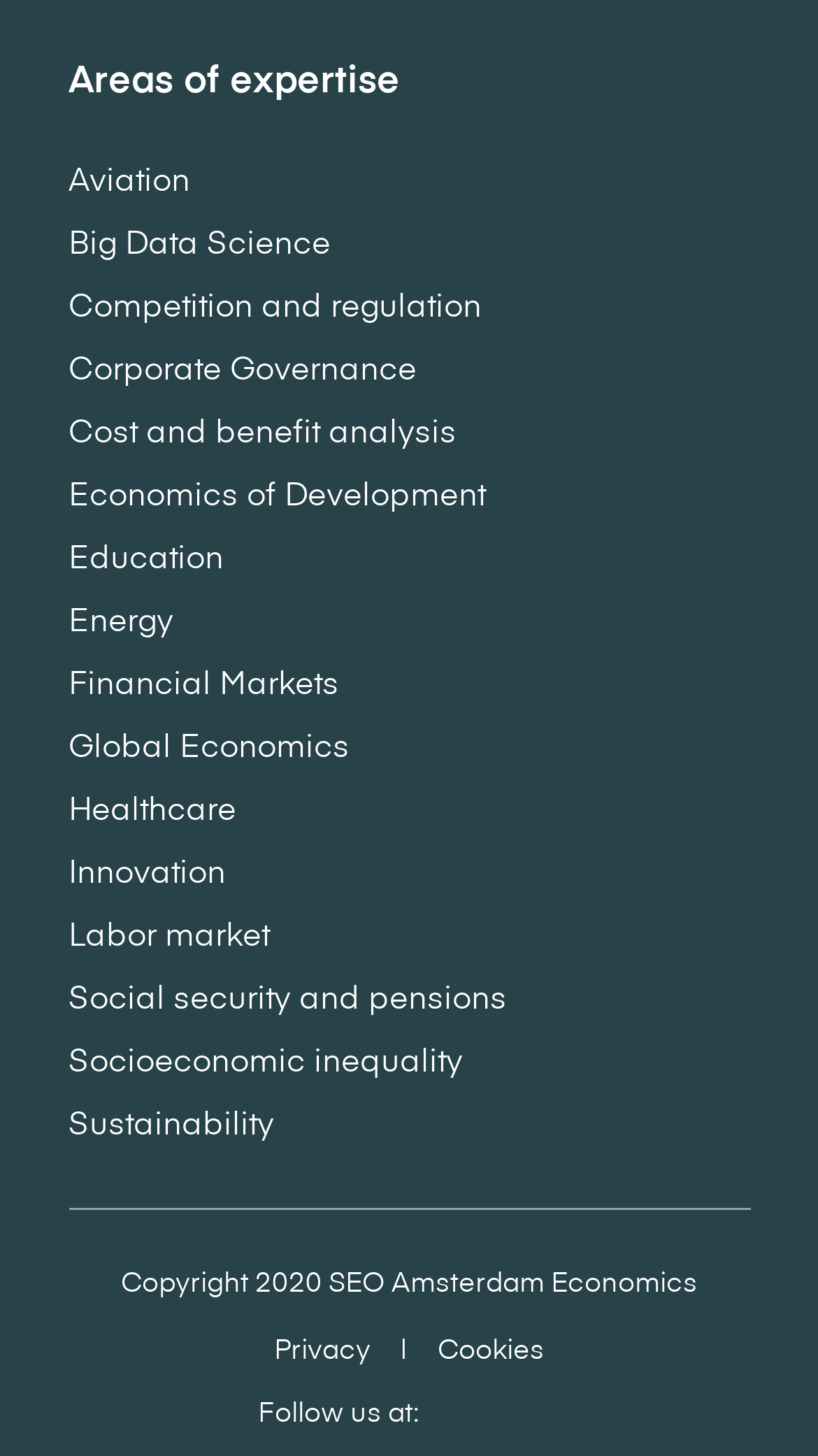Using the image as a reference, answer the following question in as much detail as possible:
What is the last area of expertise listed?

I looked at the list of links under the 'Areas of expertise' static text and found that the last one is 'Sustainability'.